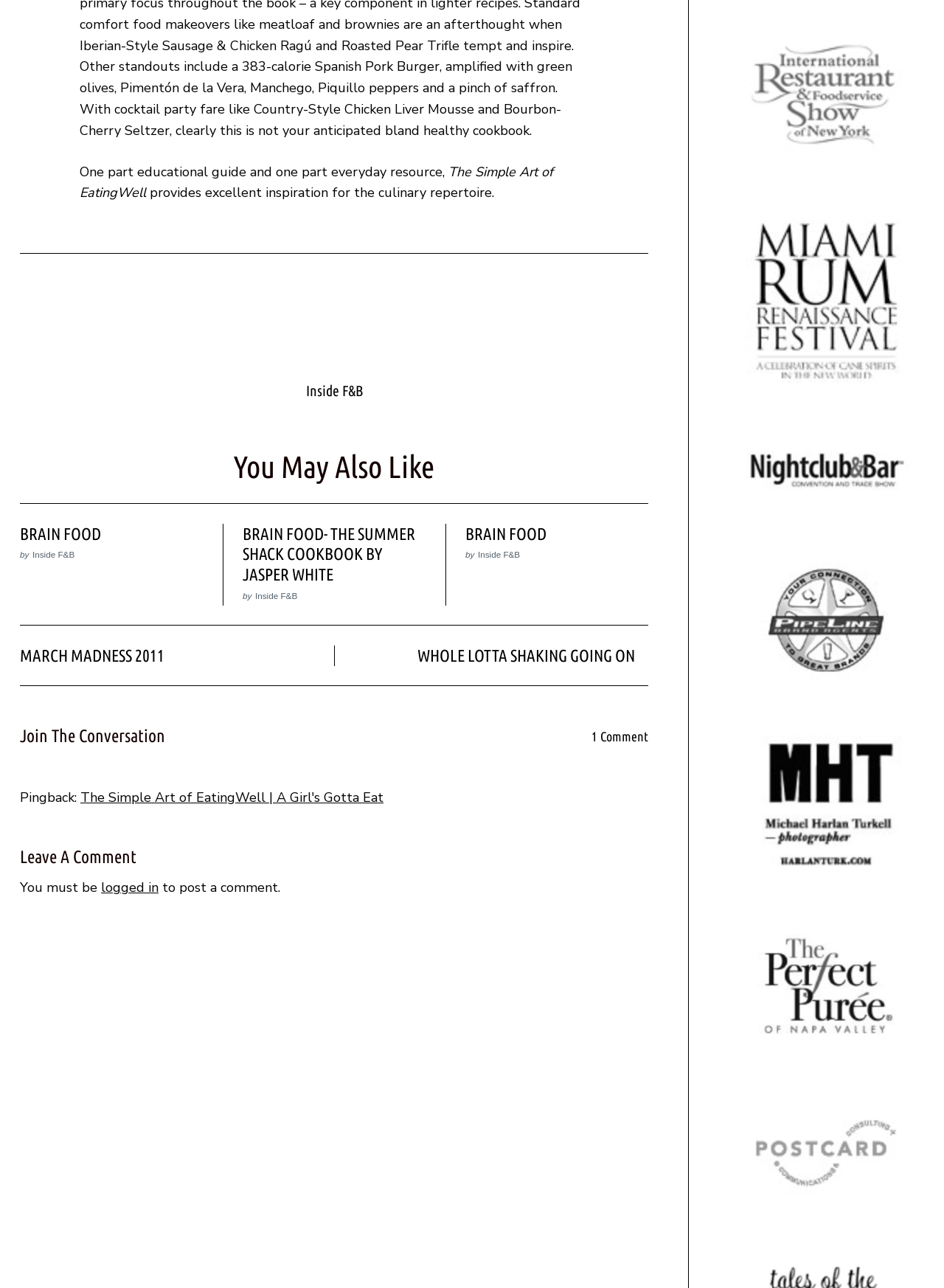What is the name of the blog?
Provide a detailed answer to the question, using the image to inform your response.

The name of the blog can be found in the StaticText element with the text 'The Simple Art of EatingWell' which is located at the top of the webpage, specifically in the element with ID 294.